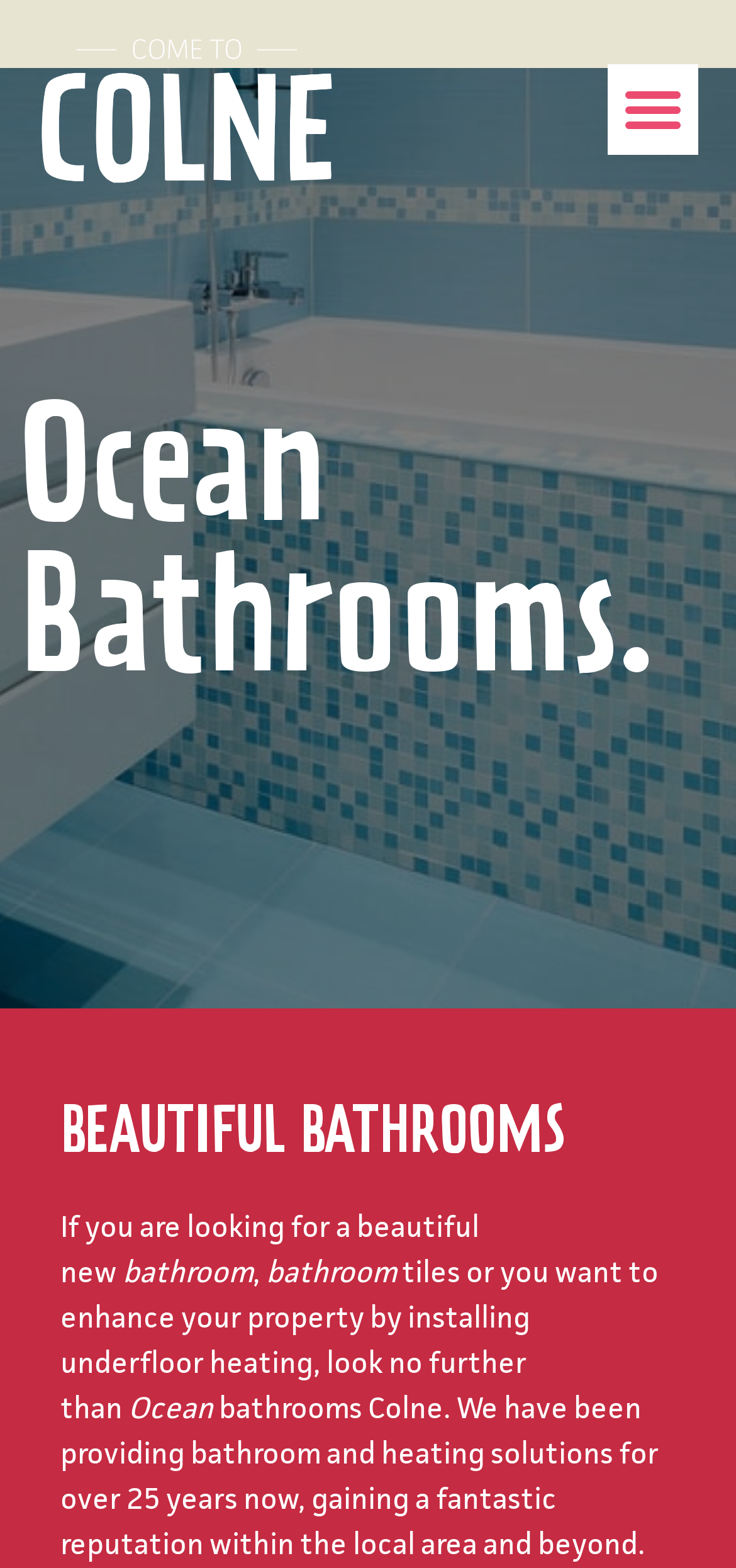What is the company specialized in?
Please answer the question as detailed as possible based on the image.

The company is specialized in bathrooms because the heading element 'BEAUTIFUL BATHROOMS' is prominent on the webpage, and the text 'If you are looking for a beautiful new bathroom' suggests that the company is involved in bathroom-related services.